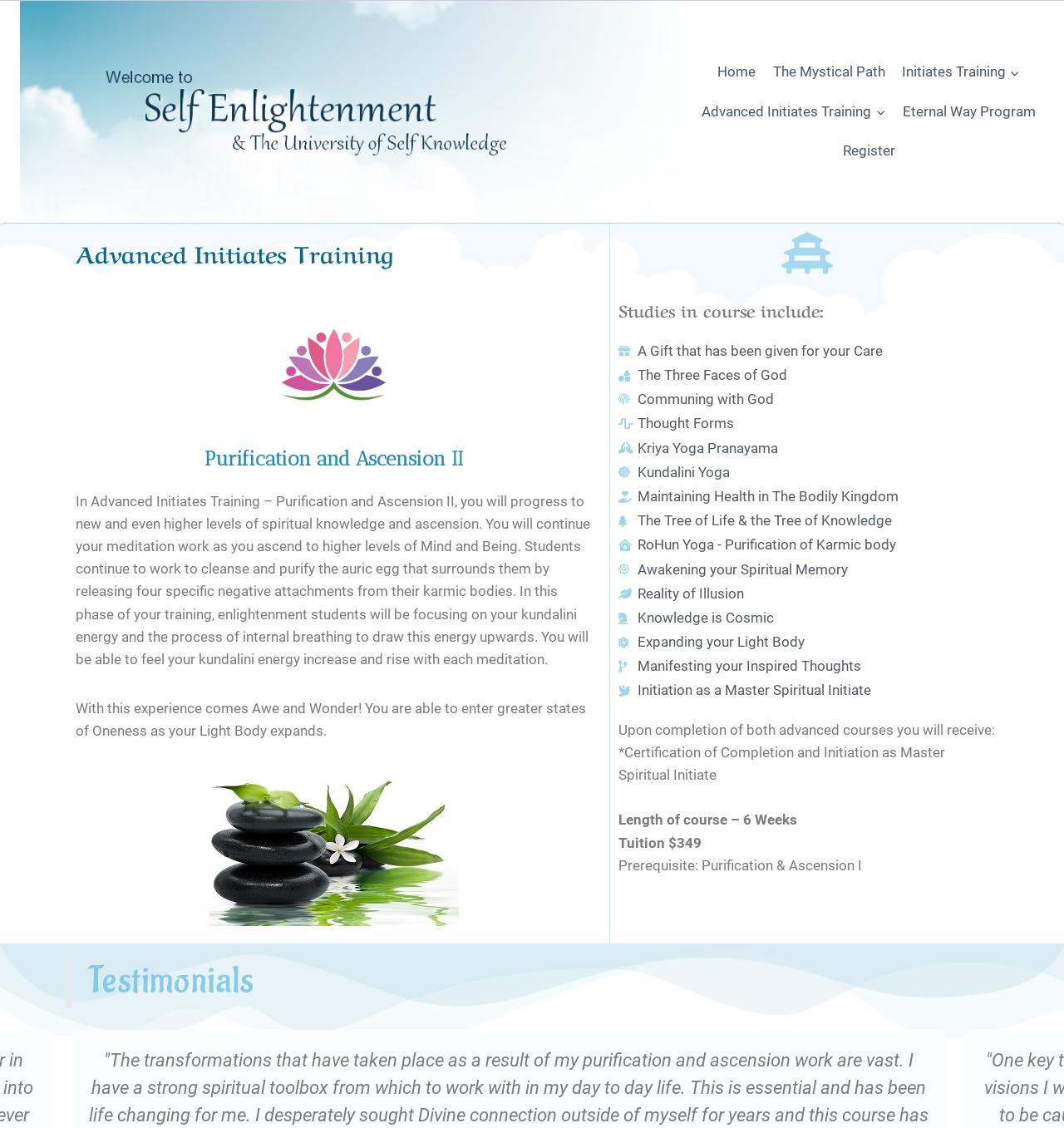What is the focus of the meditation work in this training?
Provide an in-depth and detailed explanation in response to the question.

I found the answer by reading the text 'In this phase of your training, enlightenment students will be focusing on your kundalini energy and the process of internal breathing to draw this energy upwards.' located at [0.071, 0.437, 0.555, 0.592] on the webpage.